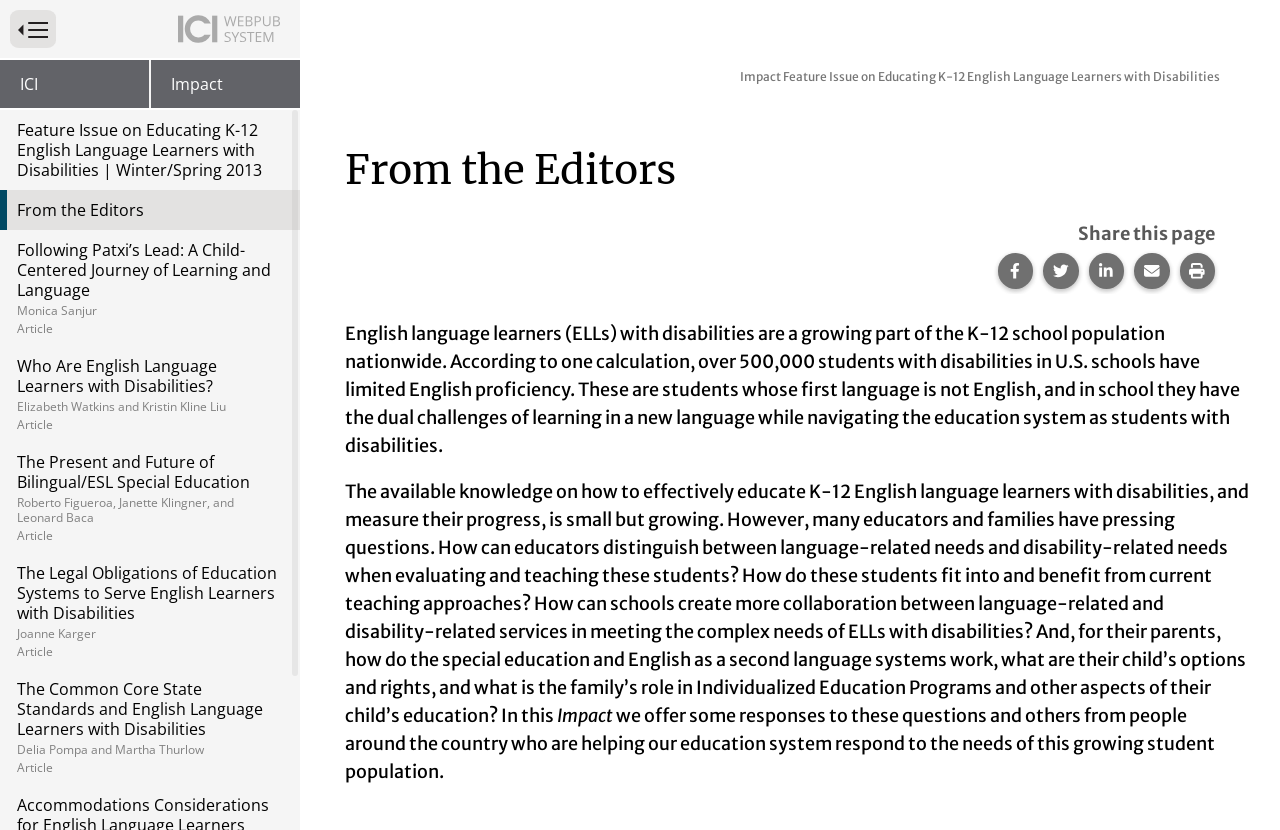Determine the bounding box coordinates of the region to click in order to accomplish the following instruction: "Visit ICI website". Provide the coordinates as four float numbers between 0 and 1, specifically [left, top, right, bottom].

[0.0, 0.072, 0.116, 0.13]